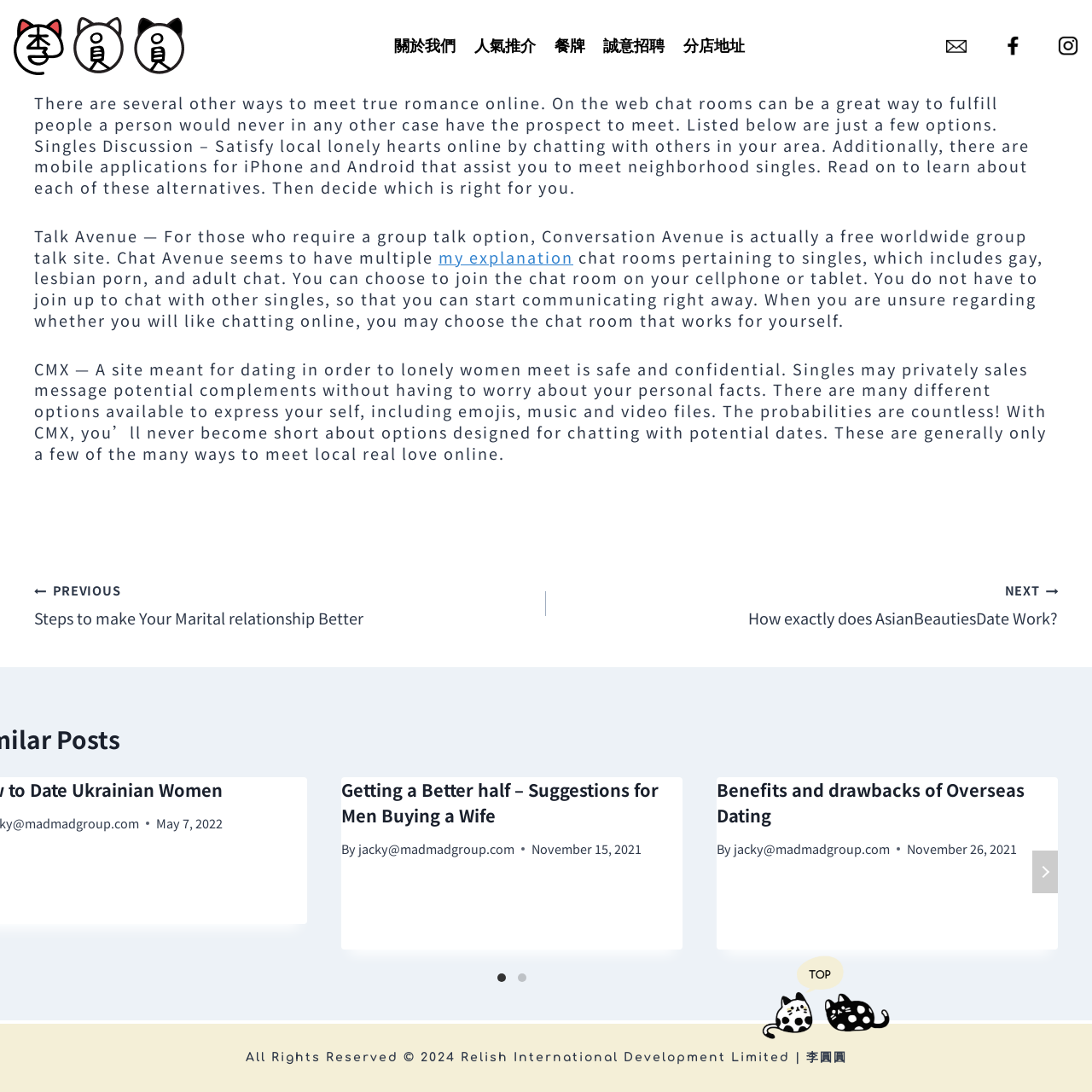Bounding box coordinates are given in the format (top-left x, top-left y, bottom-right x, bottom-right y). All values should be floating point numbers between 0 and 1. Provide the bounding box coordinate for the UI element described as: Contact Us

None